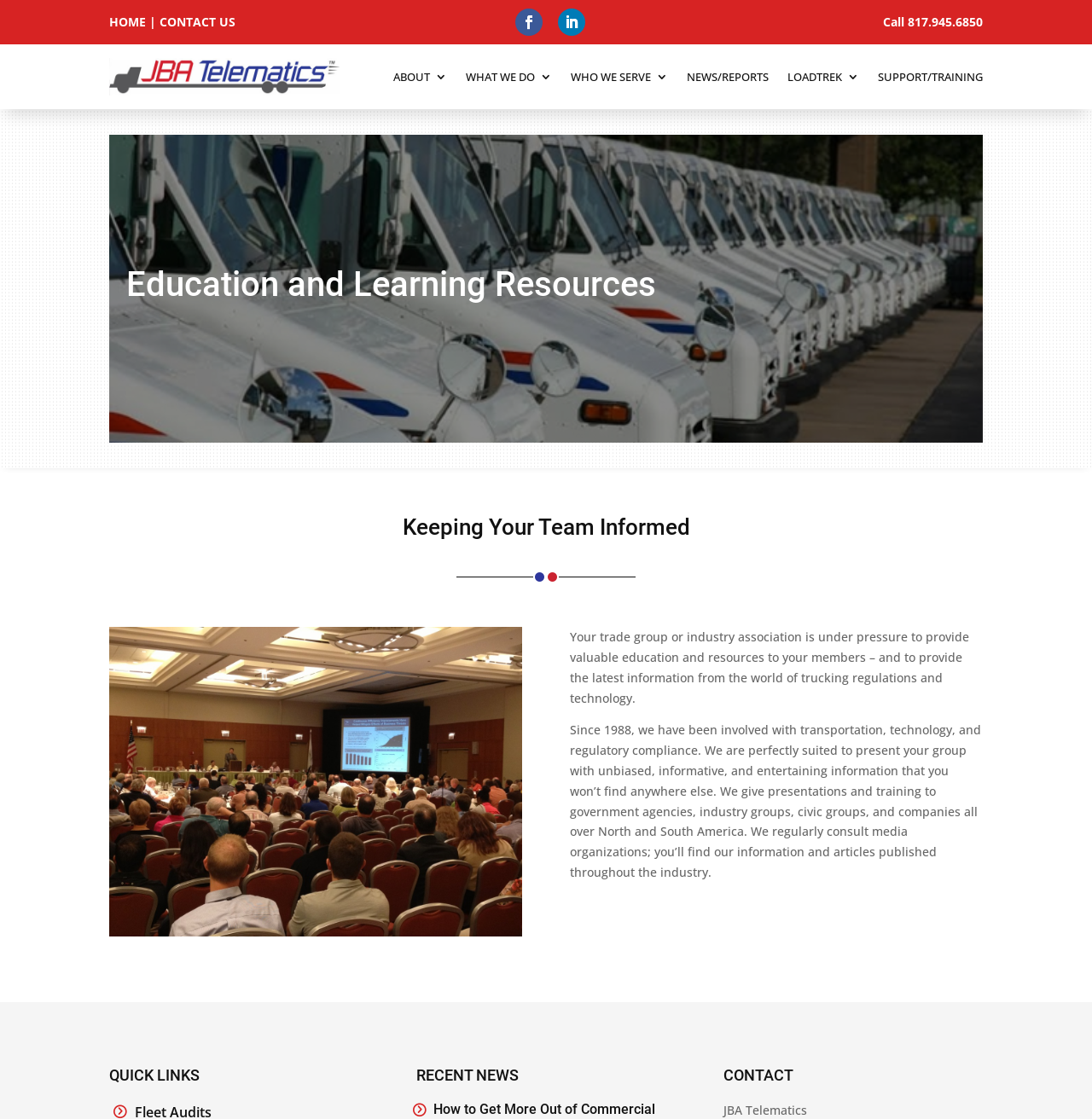What is the phone number to call?
Based on the image, respond with a single word or phrase.

817.945.6850